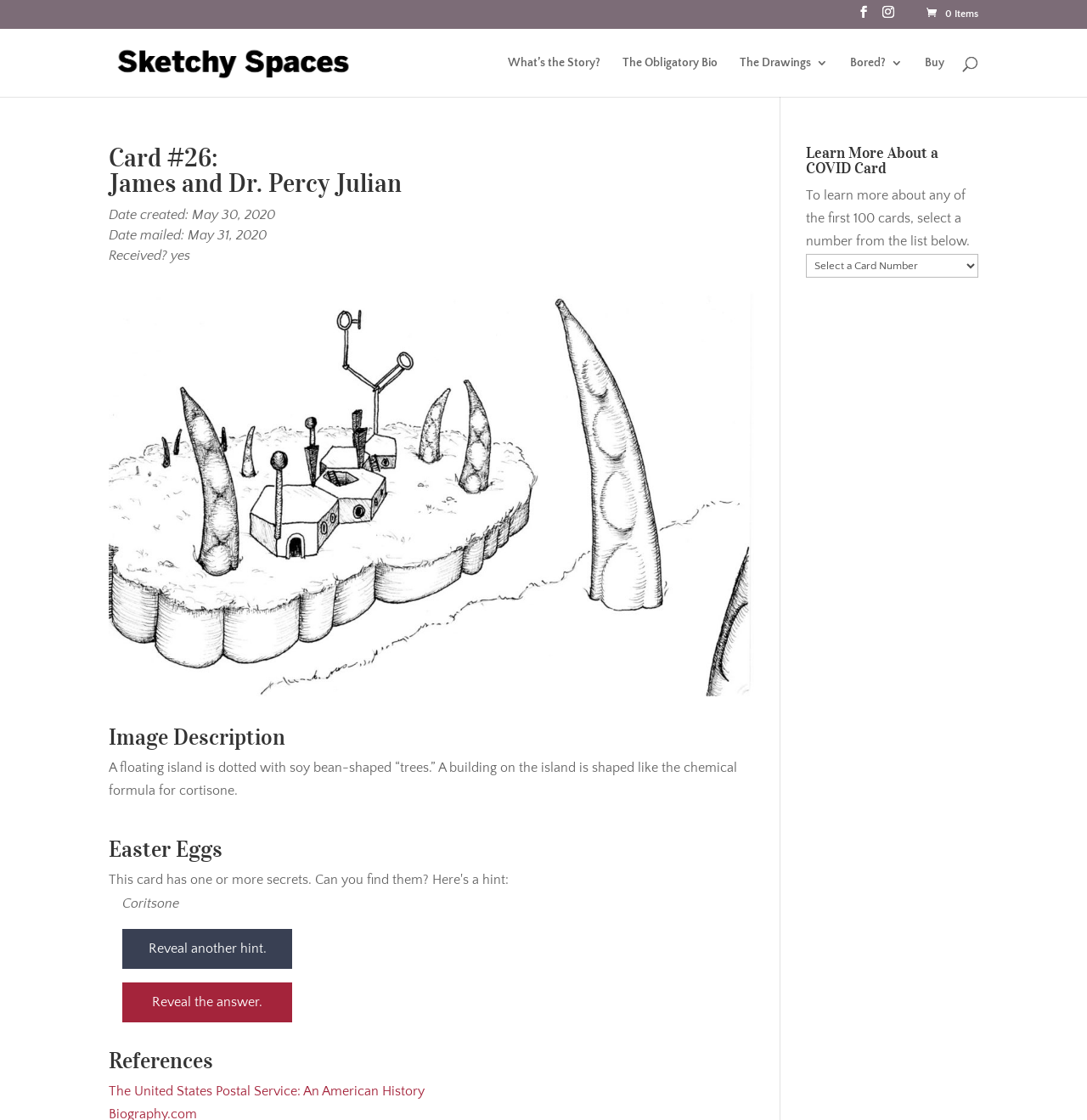Identify the webpage's primary heading and generate its text.

Card #26:
James and Dr. Percy Julian